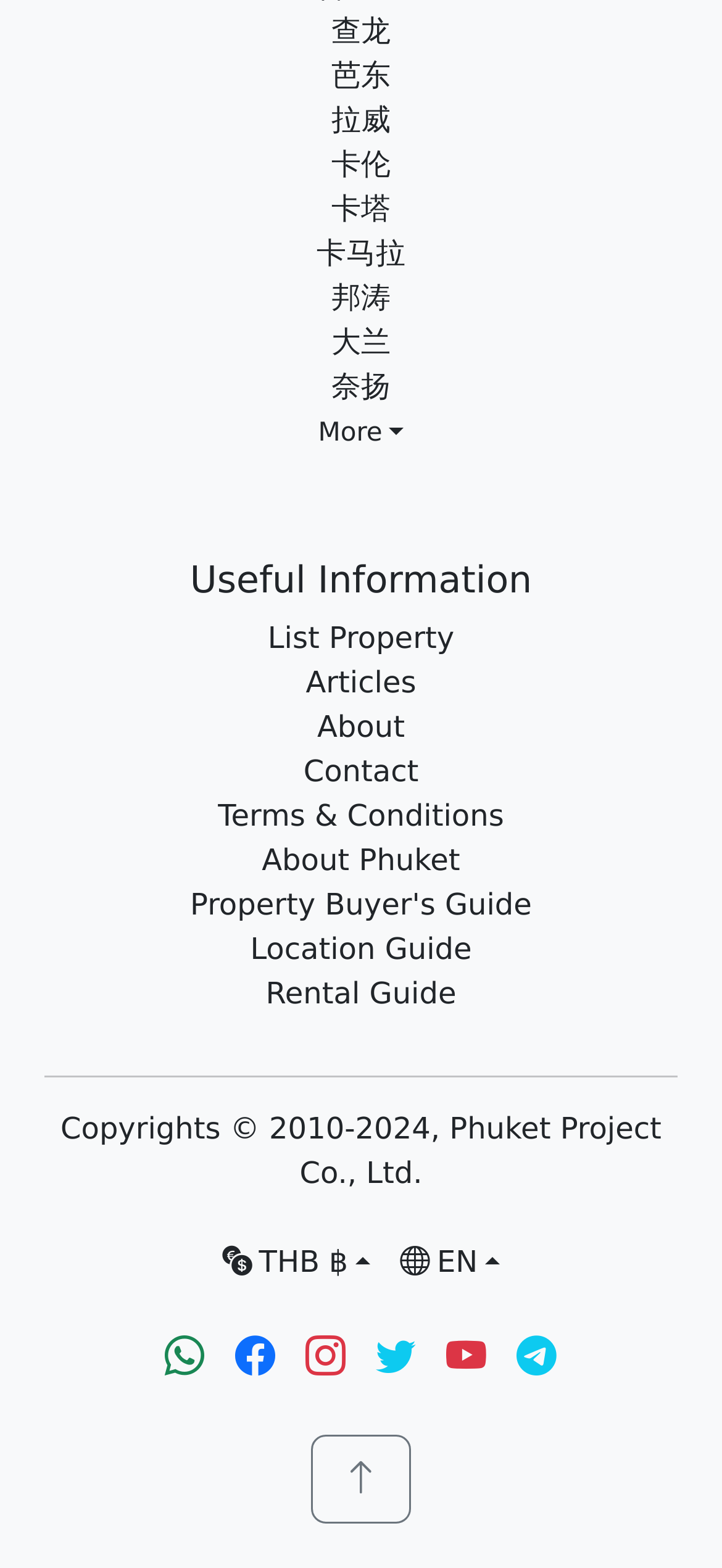Highlight the bounding box of the UI element that corresponds to this description: "查龙".

[0.459, 0.009, 0.541, 0.031]